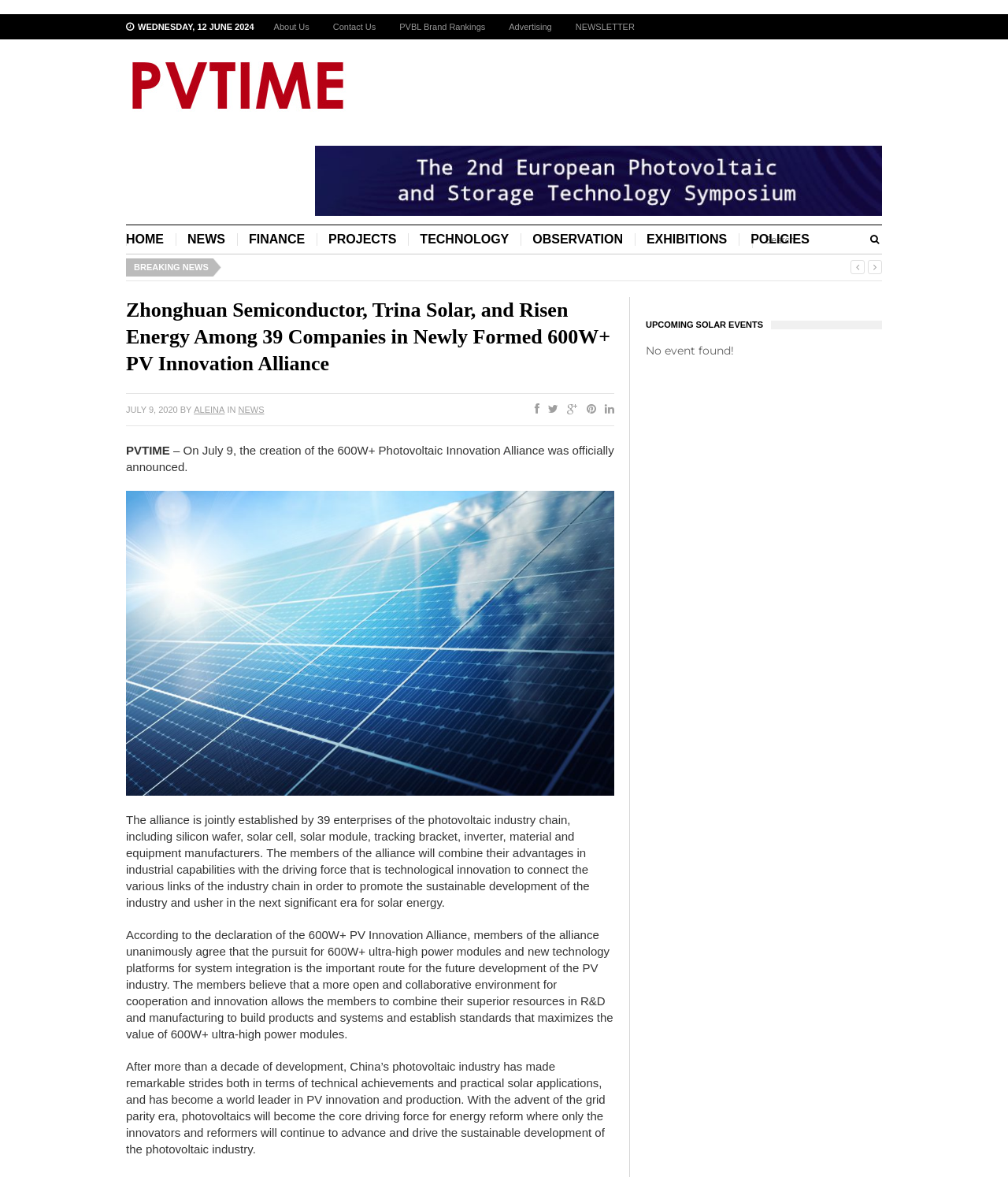Specify the bounding box coordinates for the region that must be clicked to perform the given instruction: "Contact us".

[0.319, 0.012, 0.385, 0.034]